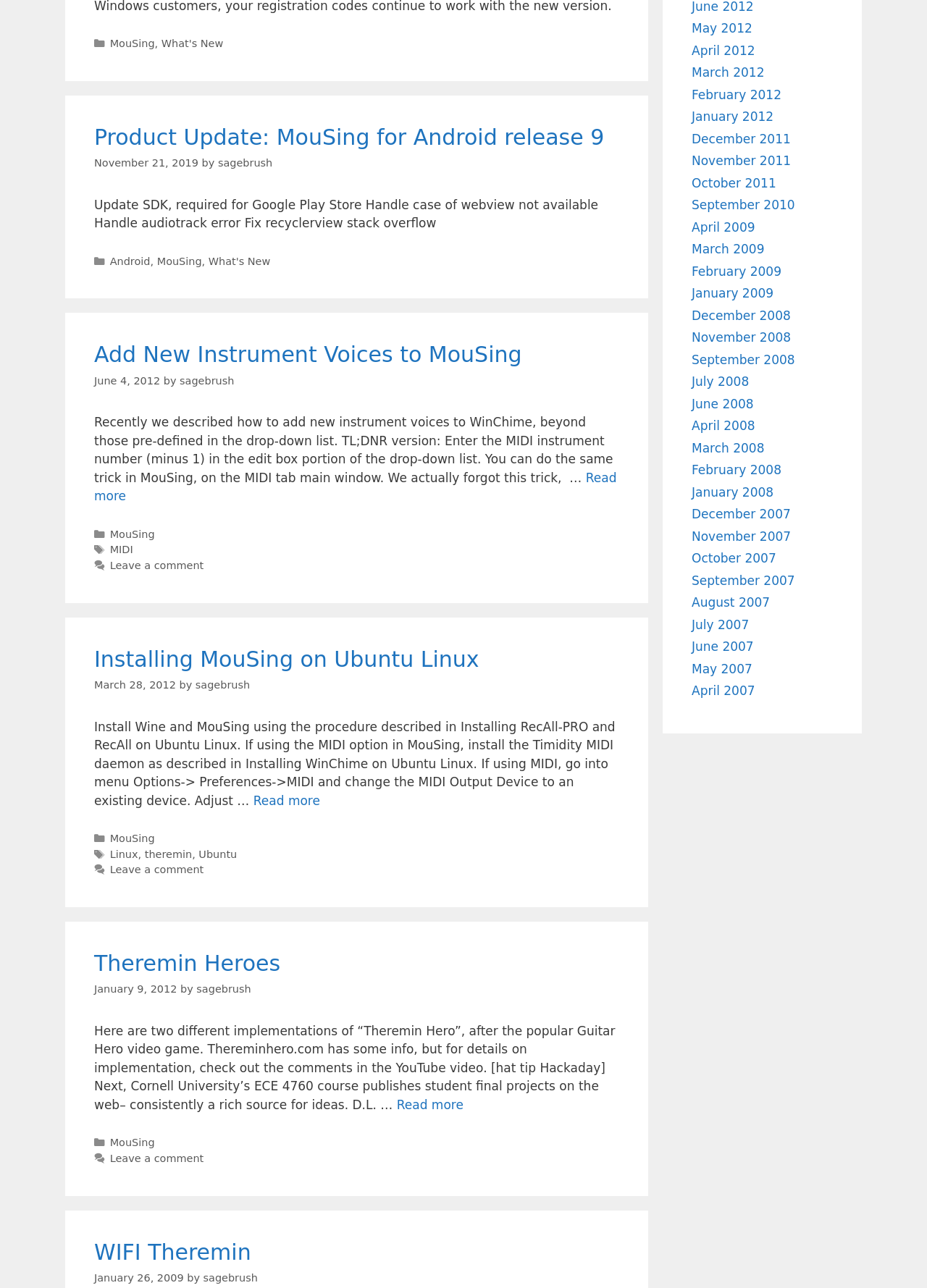Find the bounding box coordinates corresponding to the UI element with the description: "Leave a comment". The coordinates should be formatted as [left, top, right, bottom], with values as floats between 0 and 1.

[0.118, 0.435, 0.22, 0.444]